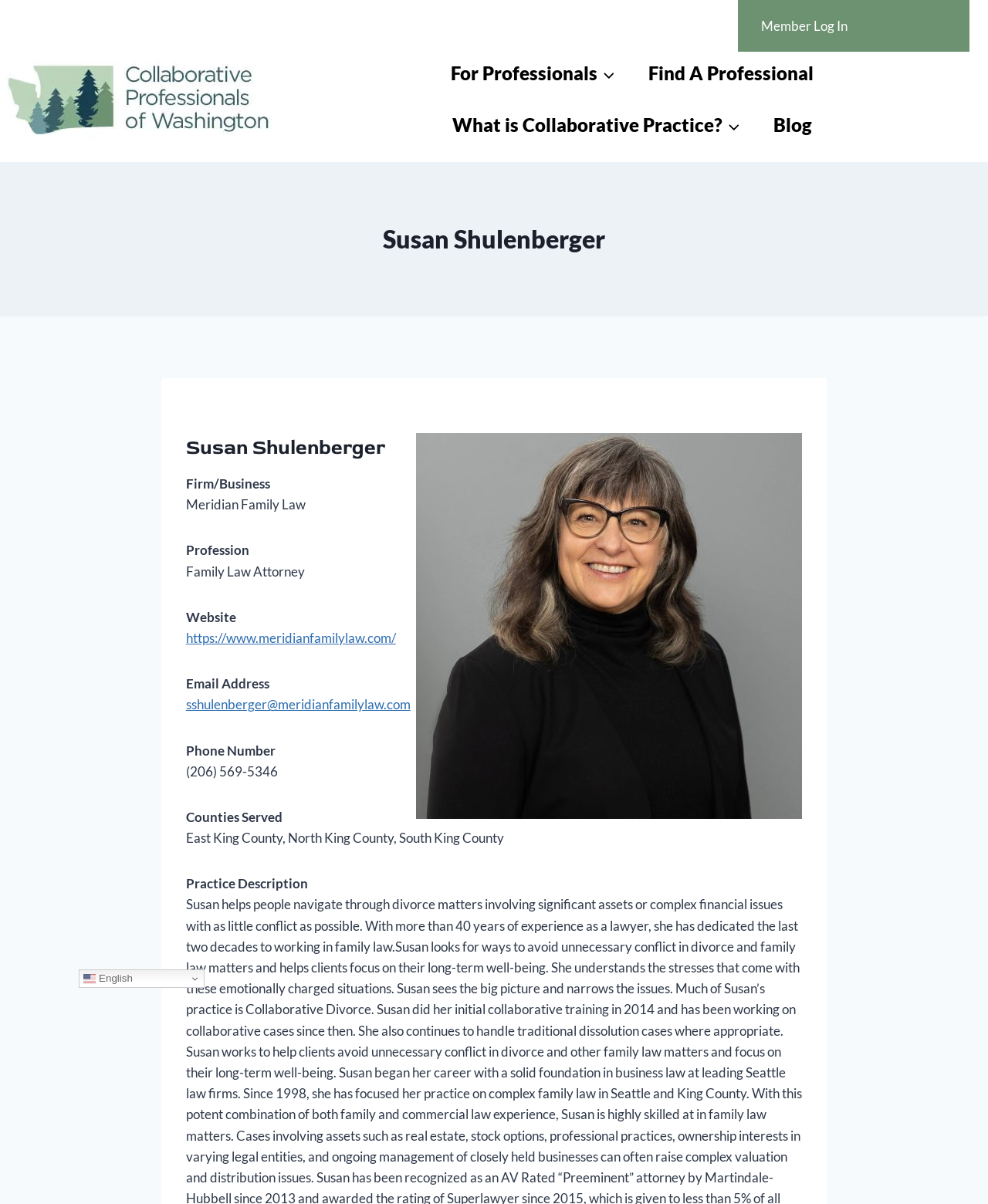What is the URL of Susan's website?
Based on the screenshot, provide a one-word or short-phrase response.

https://www.meridianfamilylaw.com/